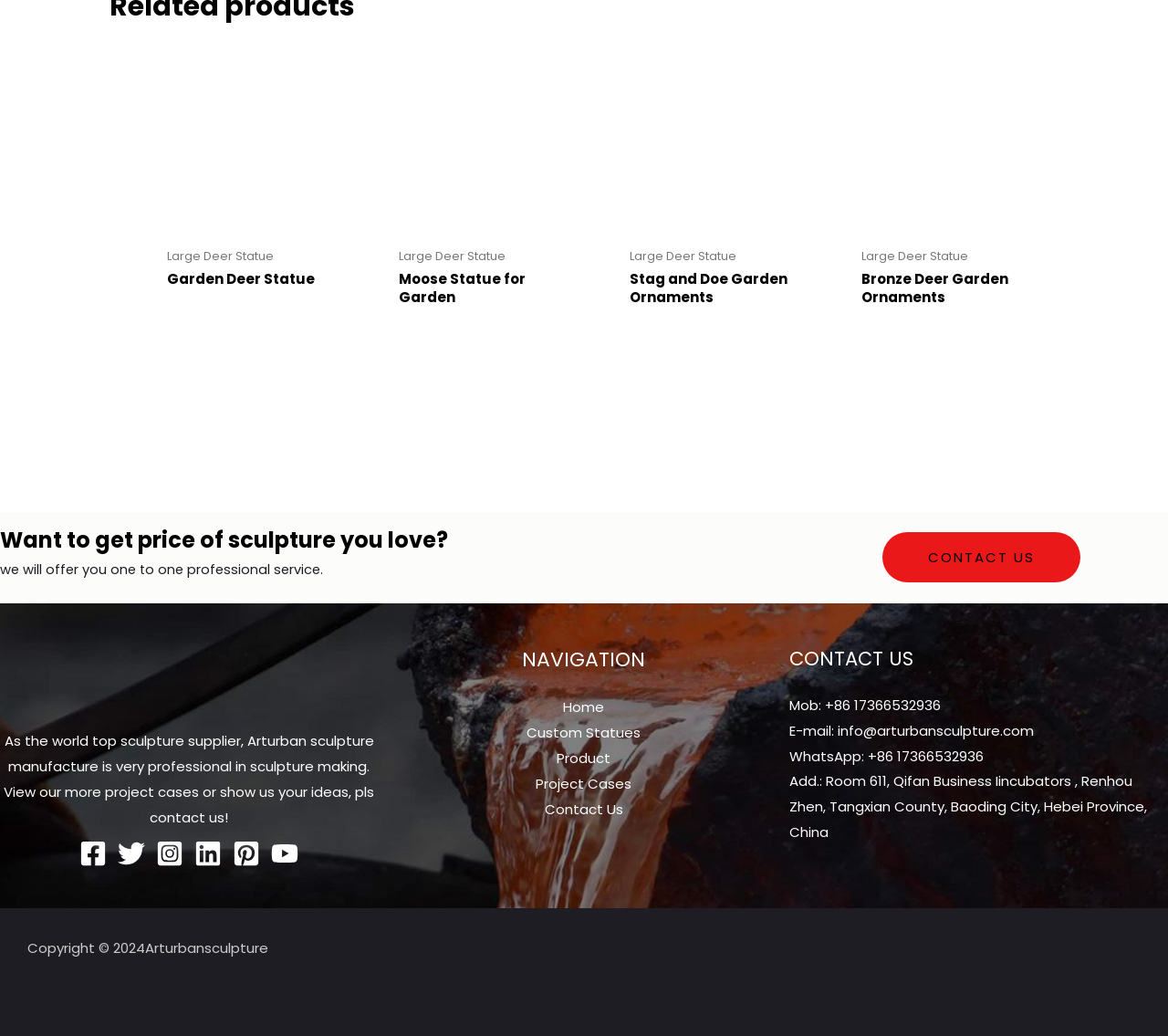Please identify the coordinates of the bounding box that should be clicked to fulfill this instruction: "View the 'Stag and Doe Garden Ornaments' image".

[0.525, 0.024, 0.708, 0.23]